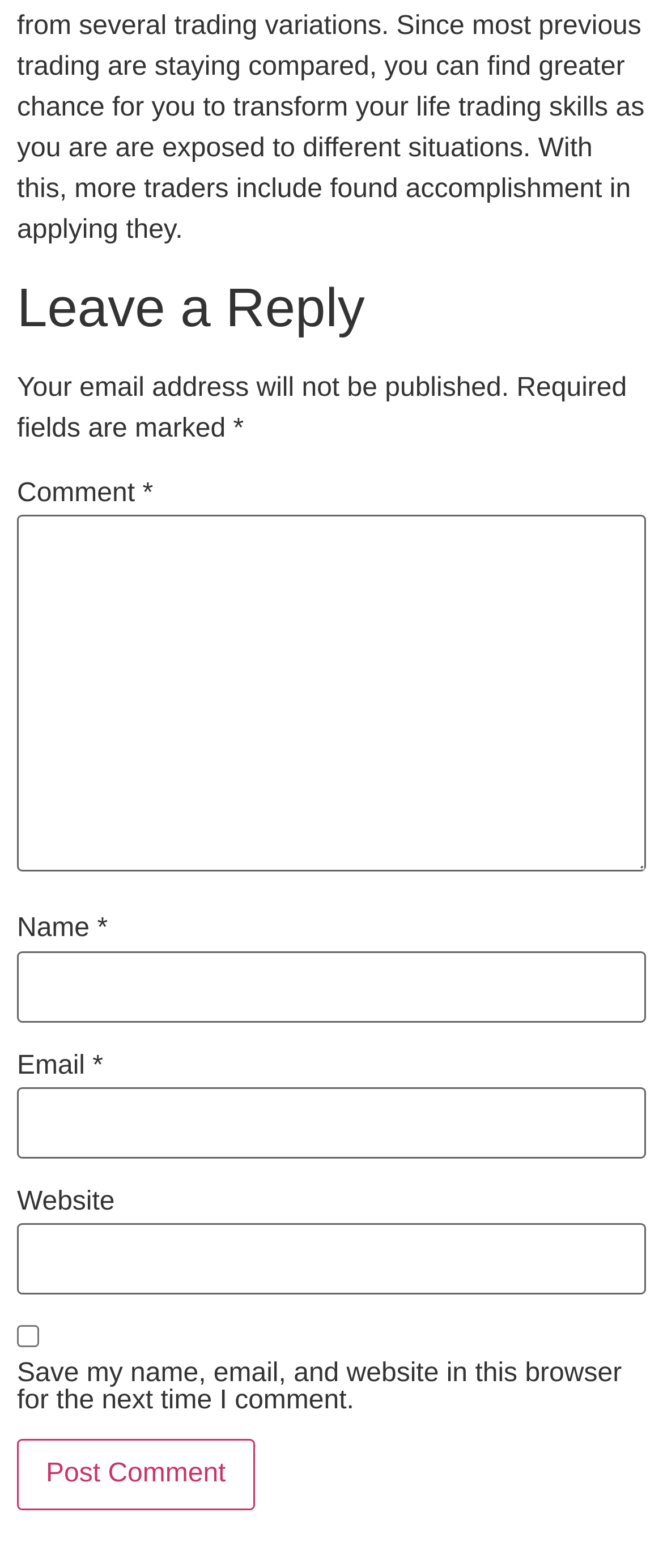How many required fields are there in the comment form?
Based on the visual information, provide a detailed and comprehensive answer.

The webpage has three input fields marked with an asterisk (*) which indicates that they are required fields. These fields are 'Comment', 'Name', and 'Email'.